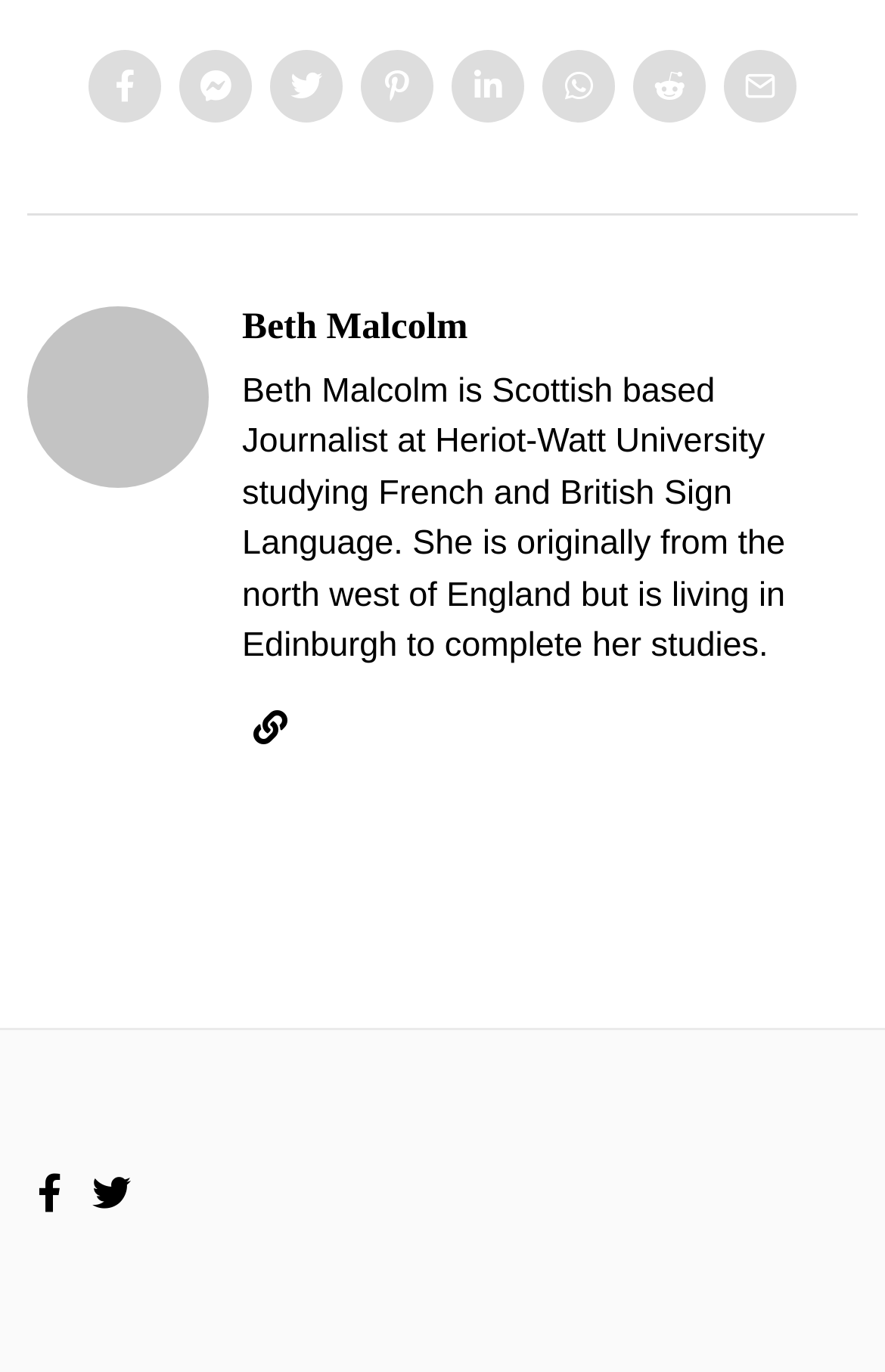Use a single word or phrase to answer this question: 
How many links are there in the bio section?

2